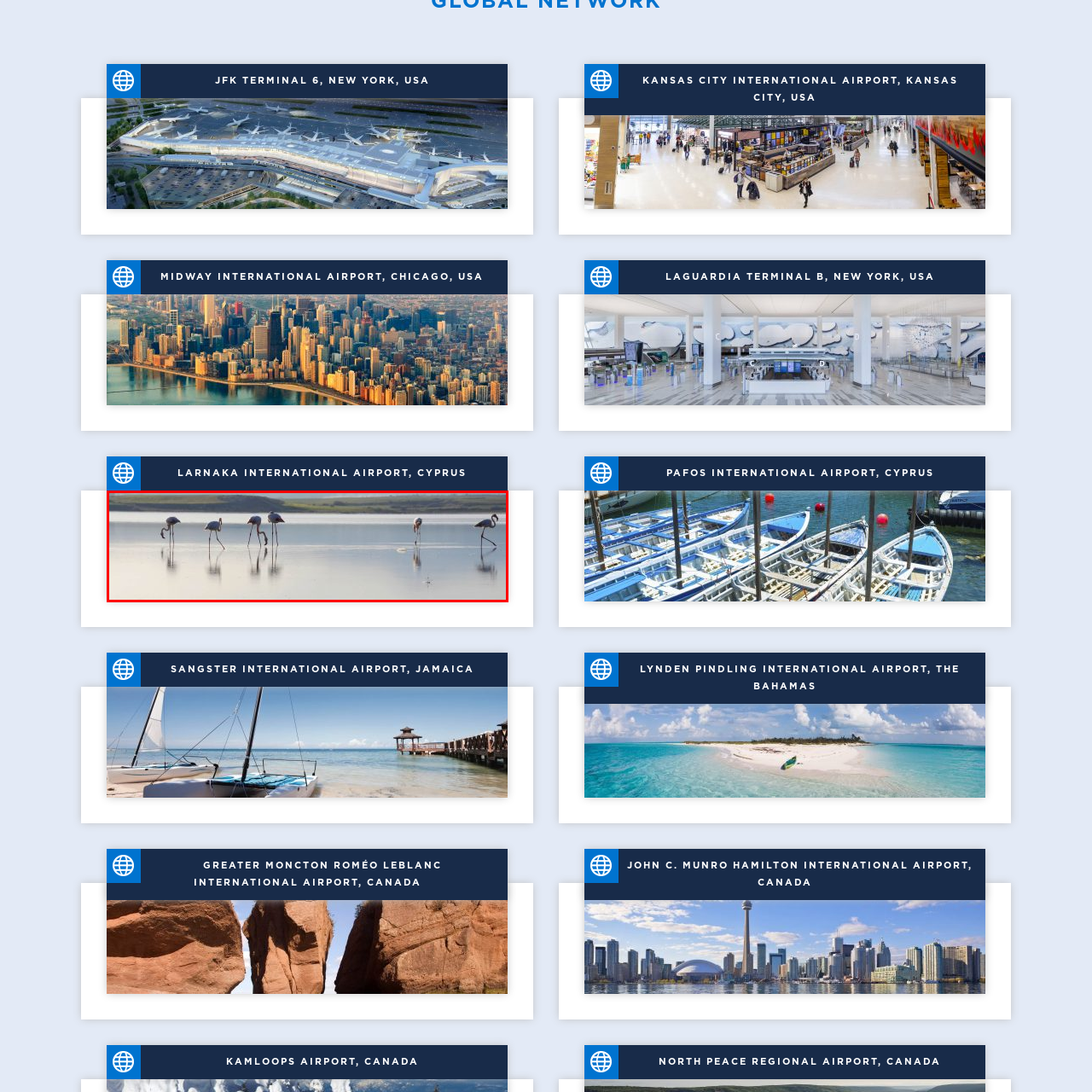What is the terrain in the background of the image?
Scrutinize the image inside the red bounding box and provide a detailed and extensive answer to the question.

The caption describes the background of the image as featuring gentle hills, which provide a natural frame and emphasize the peacefulness of the flamingos' habitat.